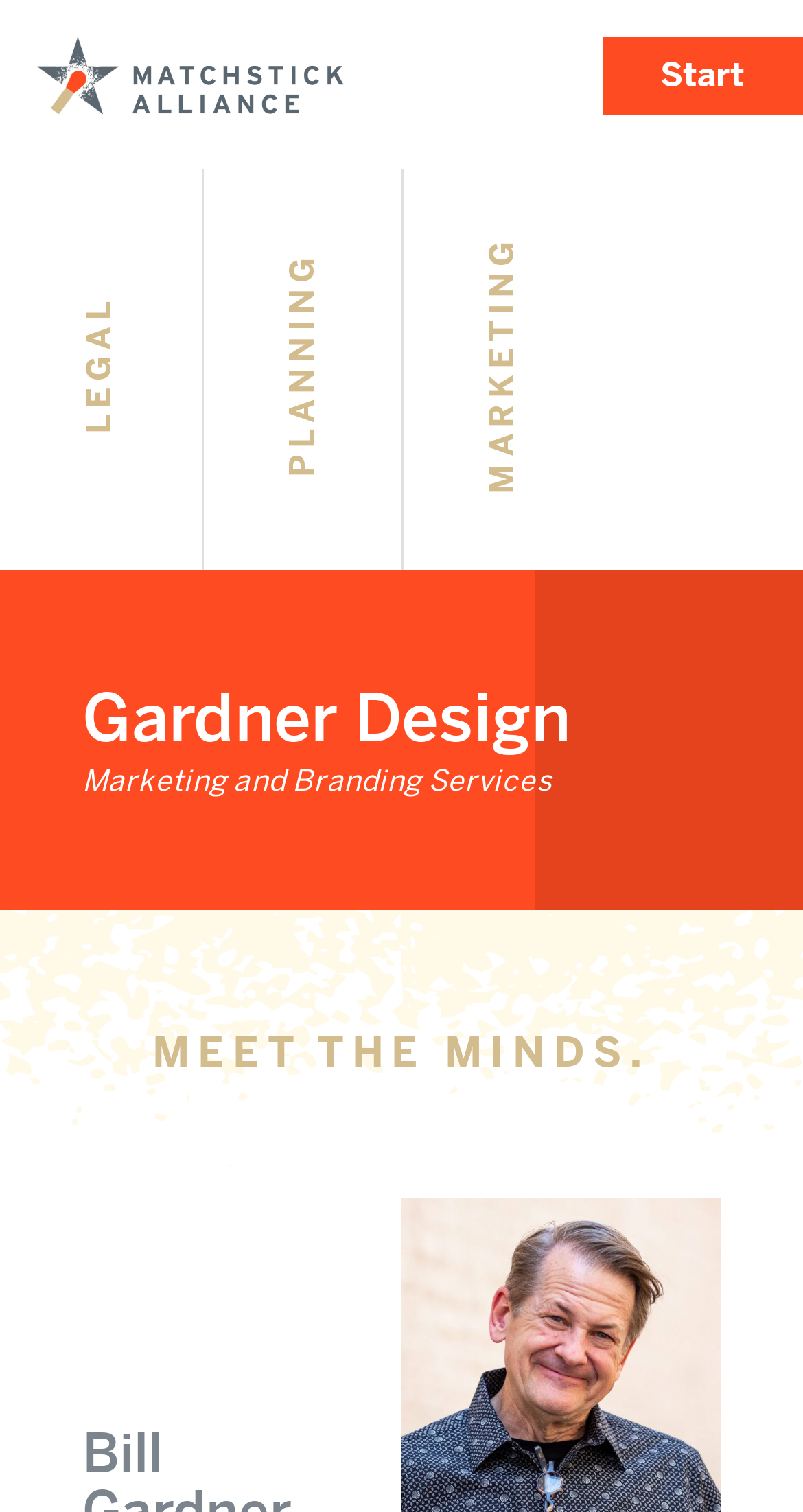Please find the bounding box for the following UI element description. Provide the coordinates in (top-left x, top-left y, bottom-right x, bottom-right y) format, with values between 0 and 1: Let’s start.

[0.75, 0.025, 1.0, 0.076]